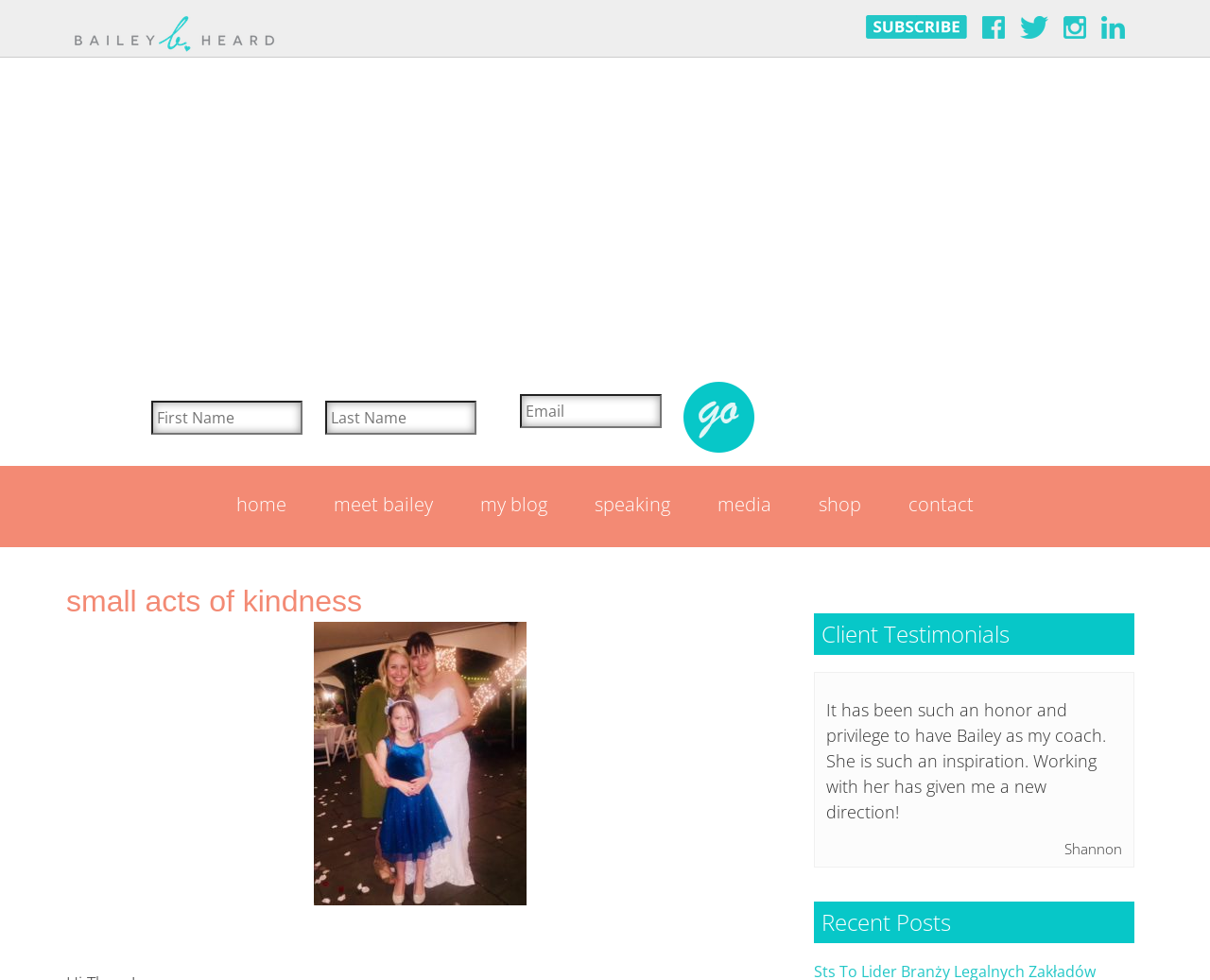Show the bounding box coordinates of the element that should be clicked to complete the task: "Go to HOME page".

None